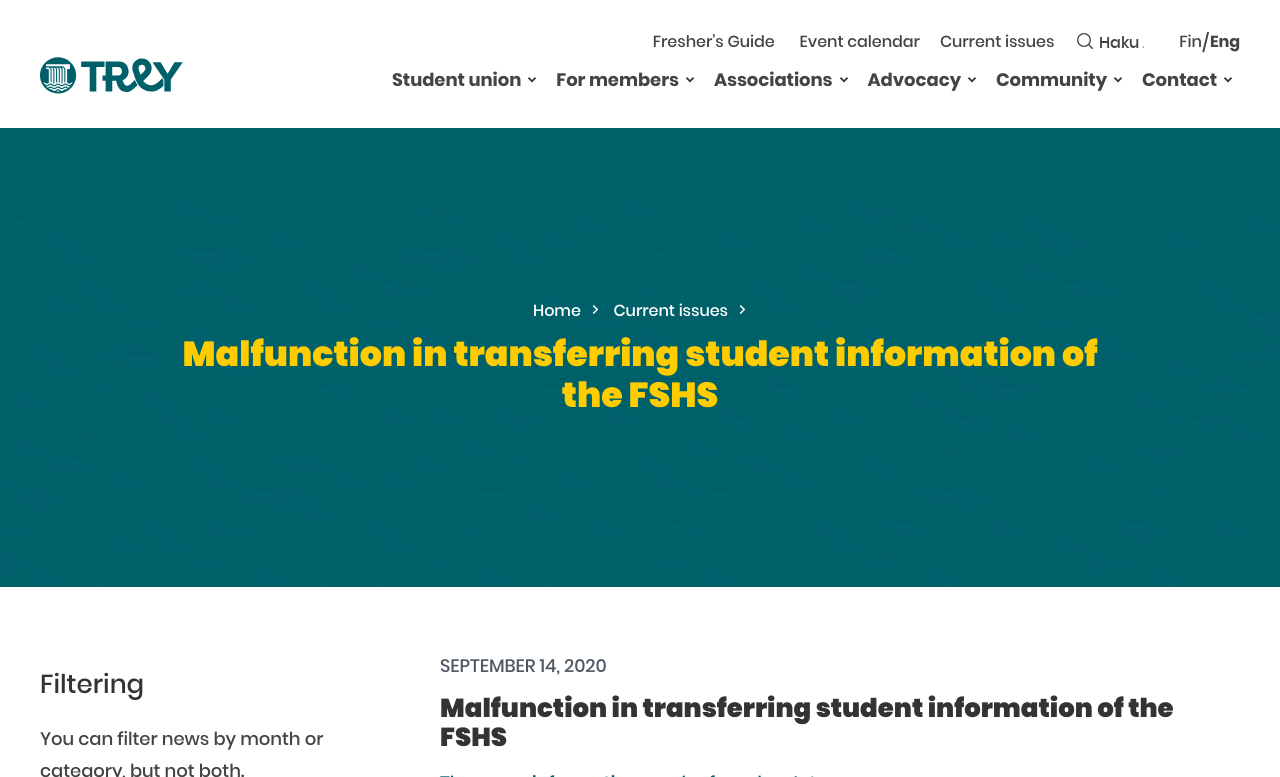Please extract the title of the webpage.

Malfunction in transferring student information of the FSHS